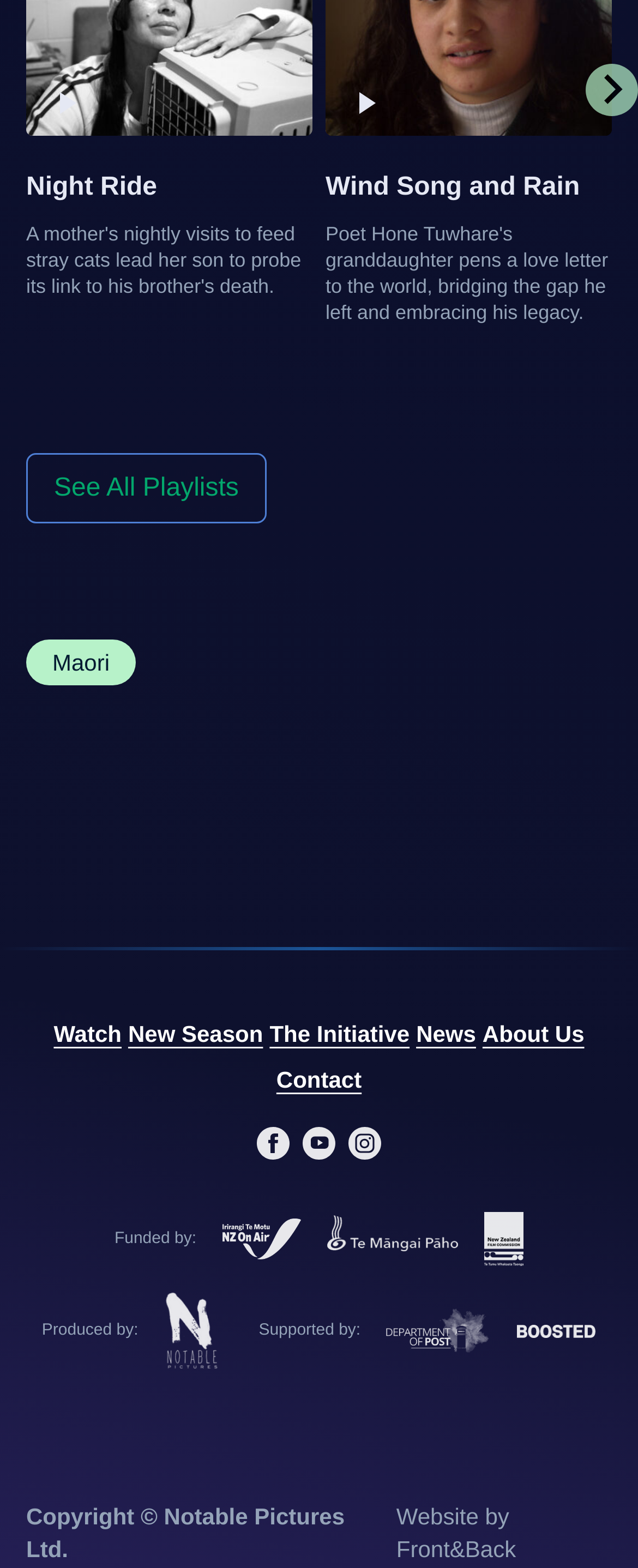Please identify the bounding box coordinates of the element that needs to be clicked to perform the following instruction: "Go to Language Education Articles".

None